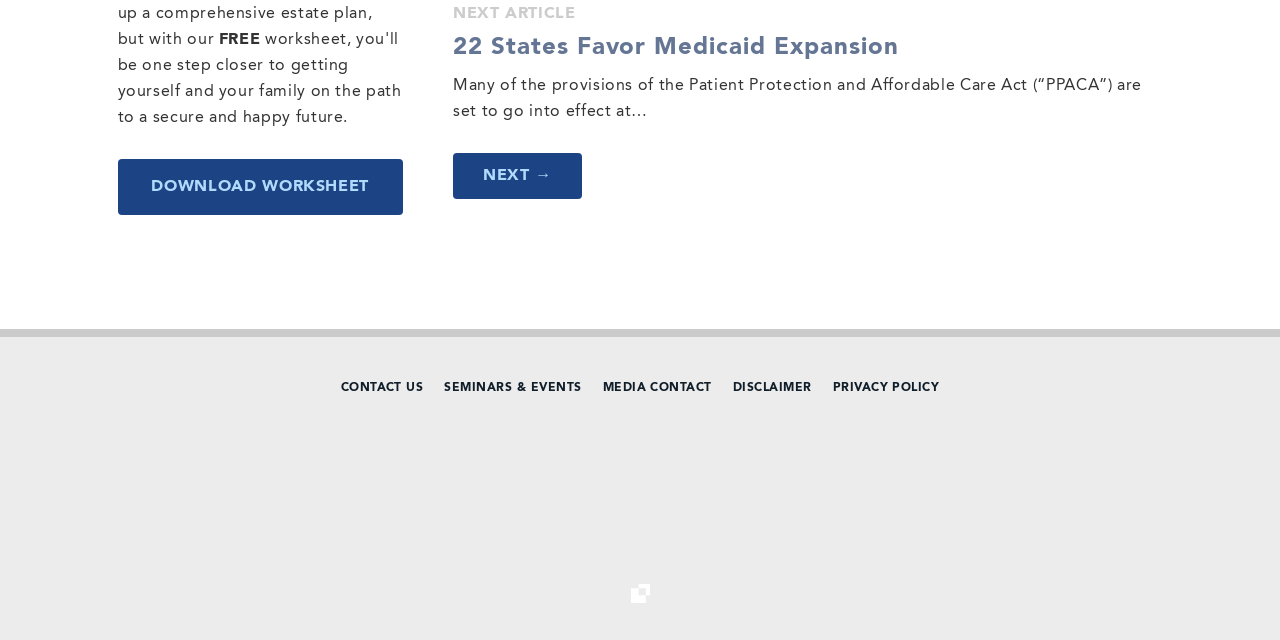Predict the bounding box coordinates of the area that should be clicked to accomplish the following instruction: "download worksheet". The bounding box coordinates should consist of four float numbers between 0 and 1, i.e., [left, top, right, bottom].

[0.092, 0.248, 0.315, 0.336]